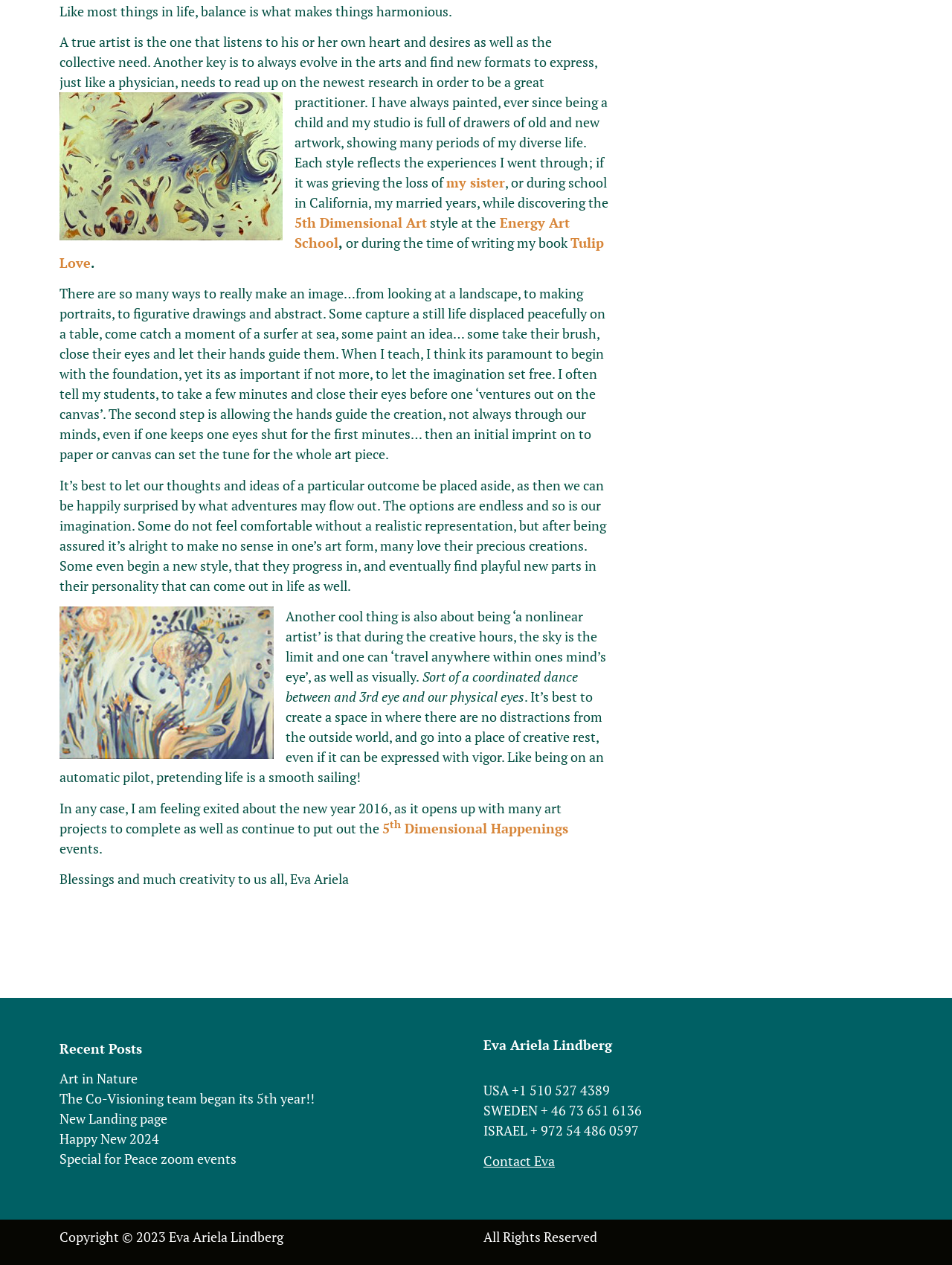Given the description of a UI element: "Special for Peace zoom events", identify the bounding box coordinates of the matching element in the webpage screenshot.

[0.062, 0.909, 0.248, 0.923]